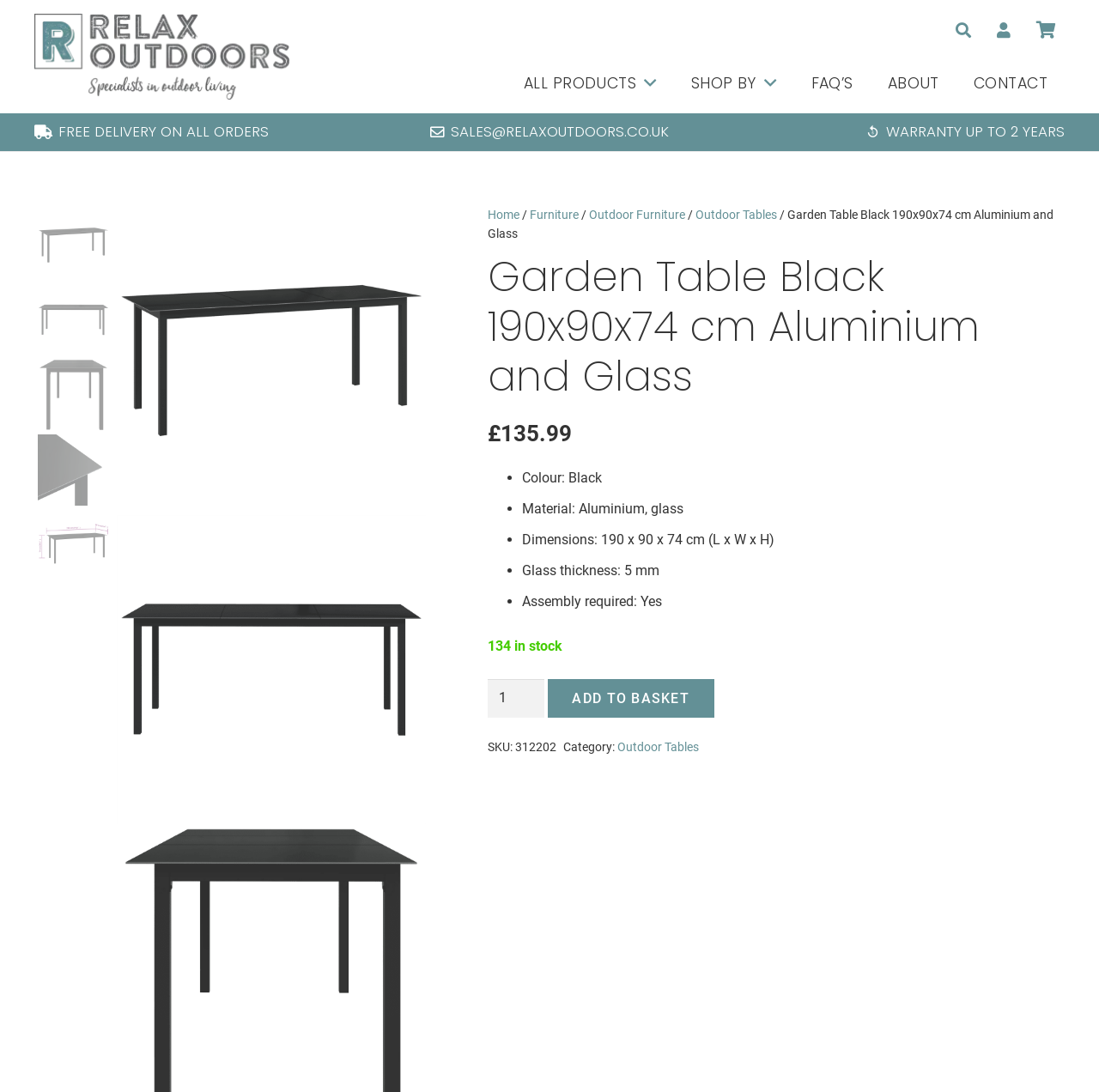Find the bounding box coordinates of the area that needs to be clicked in order to achieve the following instruction: "Add to basket". The coordinates should be specified as four float numbers between 0 and 1, i.e., [left, top, right, bottom].

[0.498, 0.622, 0.65, 0.657]